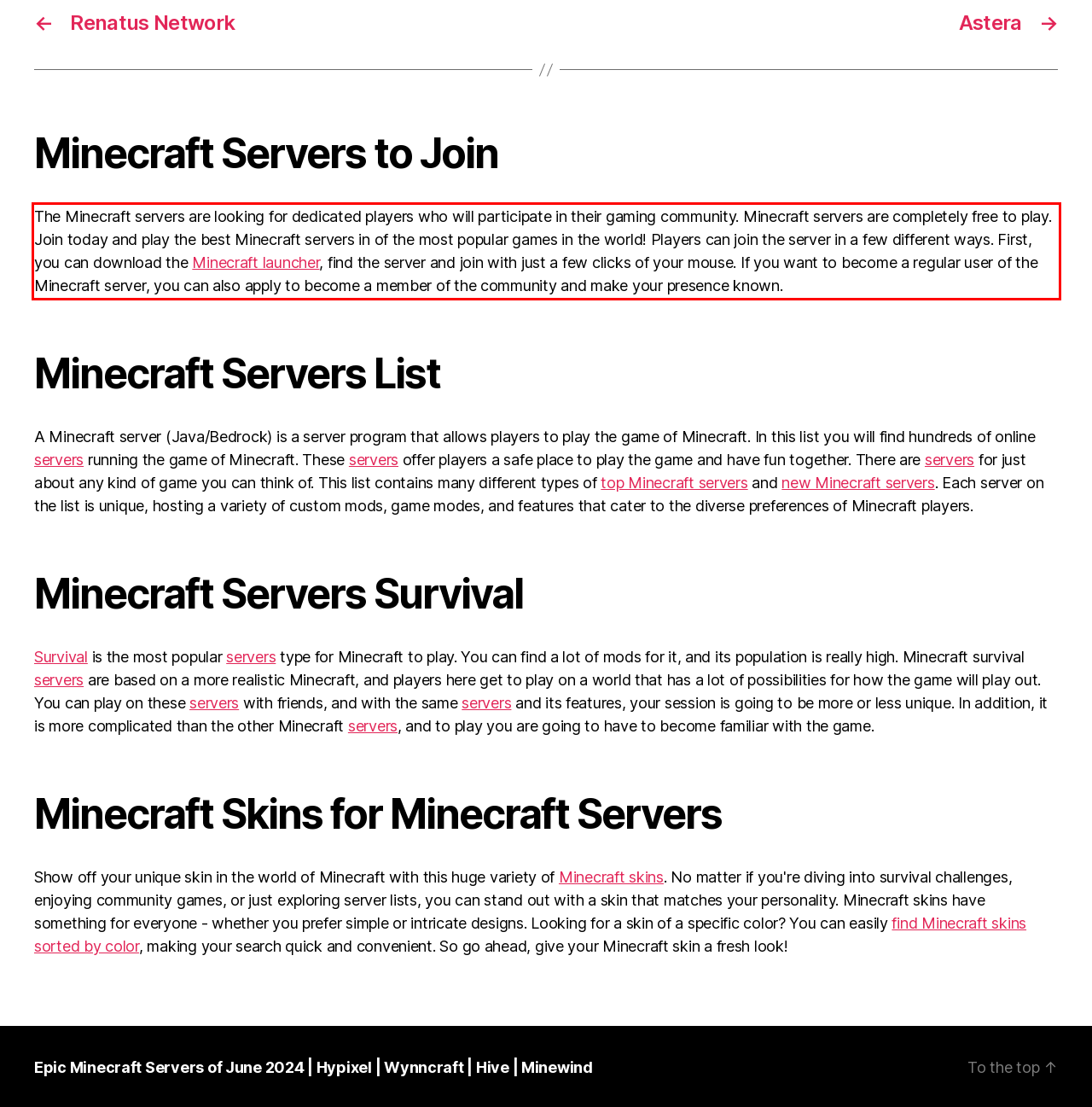Using the provided screenshot, read and generate the text content within the red-bordered area.

The Minecraft servers are looking for dedicated players who will participate in their gaming community. Minecraft servers are completely free to play. Join today and play the best Minecraft servers in of the most popular games in the world! Players can join the server in a few different ways. First, you can download the Minecraft launcher, find the server and join with just a few clicks of your mouse. If you want to become a regular user of the Minecraft server, you can also apply to become a member of the community and make your presence known.